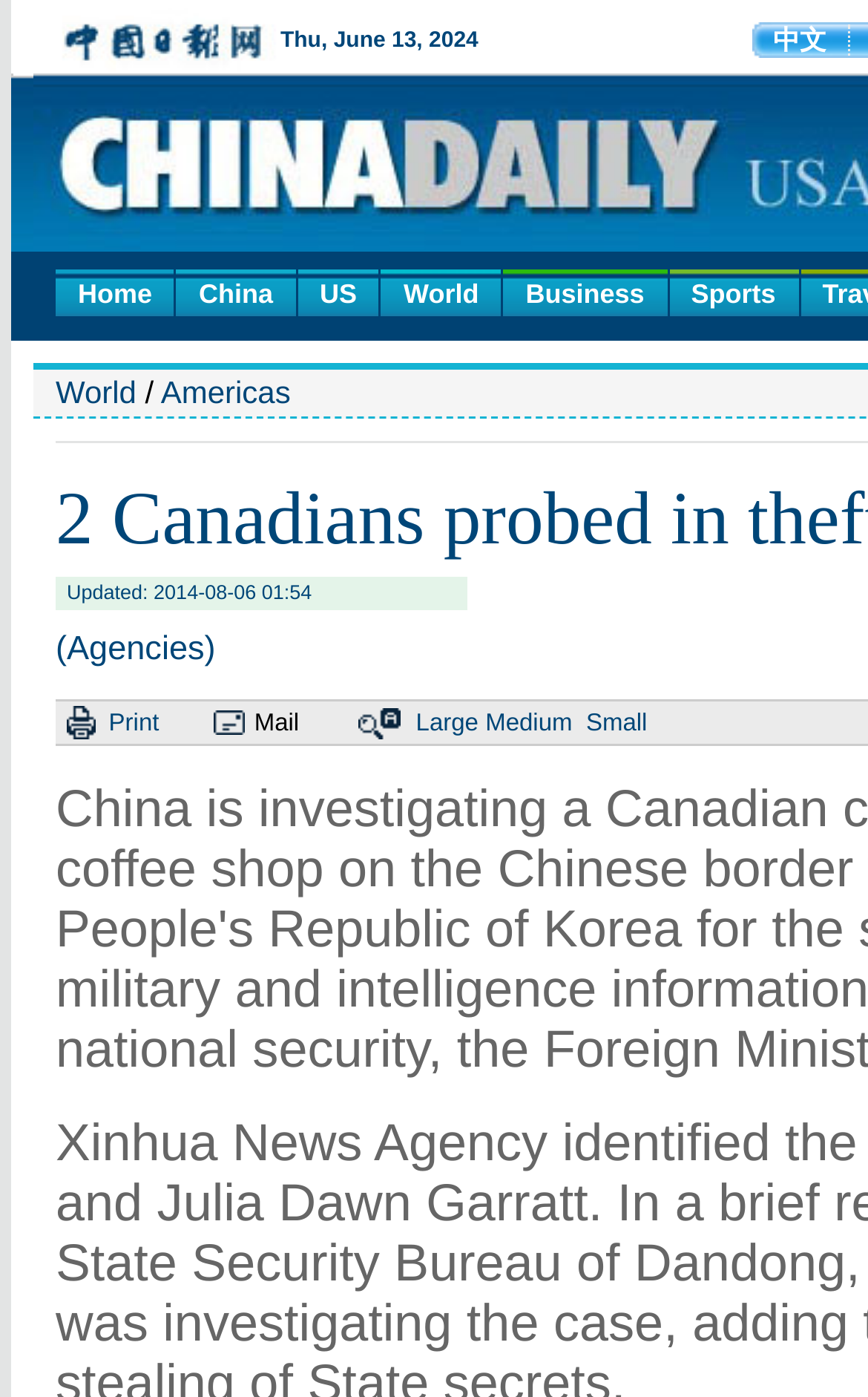Generate a comprehensive caption for the webpage you are viewing.

The webpage appears to be a news article page from China Daily, with a focus on international news. At the top, there is a navigation menu with links to different sections, including "Home", "China", "US", "World", "Business", and "Sports". 

Below the navigation menu, there is a secondary navigation menu with links to "World" and "Americas", indicating that the current article is categorized under the "Americas" section.

The main content of the page is an article with the title "2 Canadians probed in theft of State secrets". The article's updated time is displayed above the content, with options to print or mail the article on the right side. There are also image icons next to the print and mail options.

The article's content is not explicitly described in the accessibility tree, but based on the meta description, it appears to be about a Canadian couple being investigated for suspected theft of military and intelligence secrets in China.